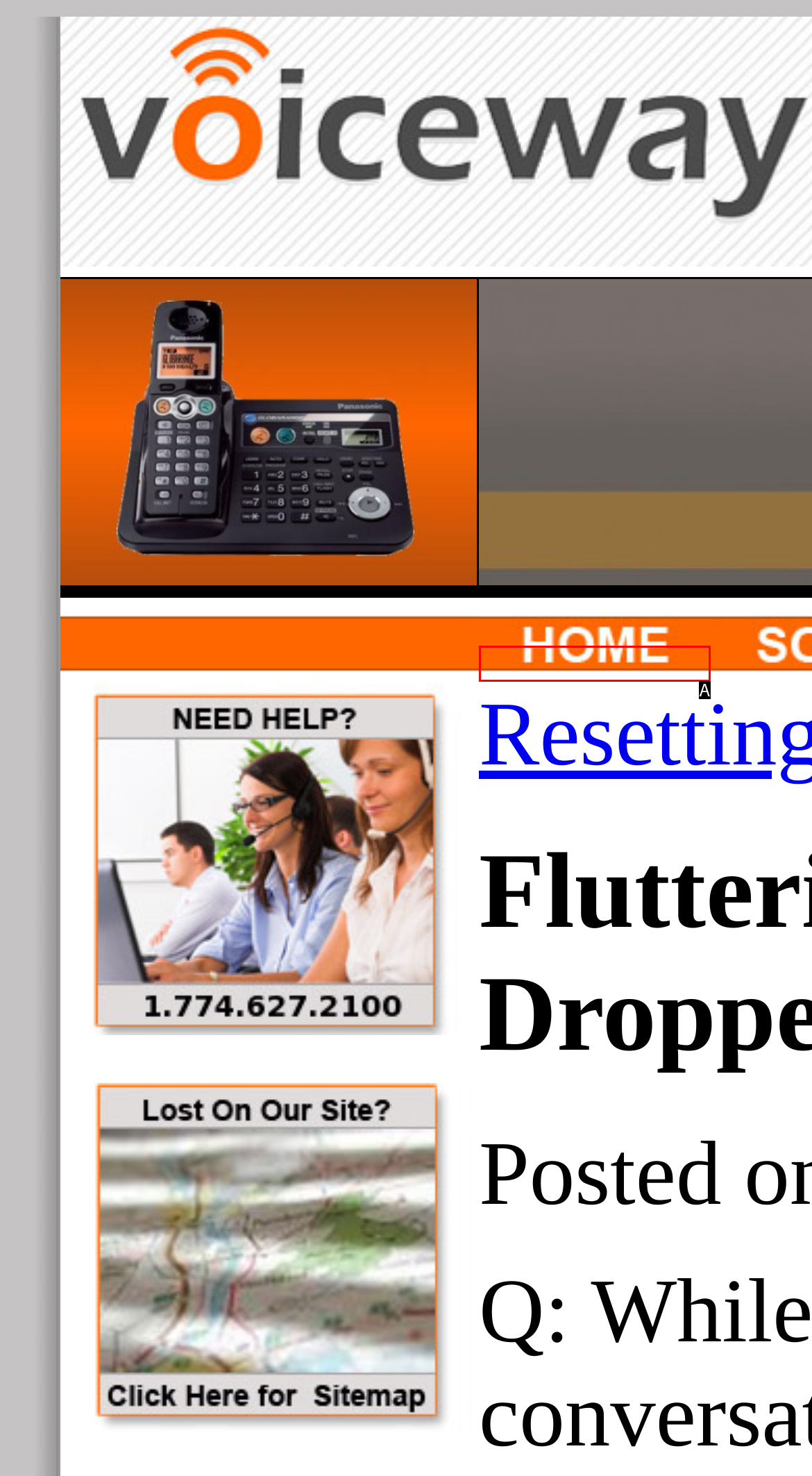Determine which option matches the element description: alt="home" name="image1"
Answer using the letter of the correct option.

A